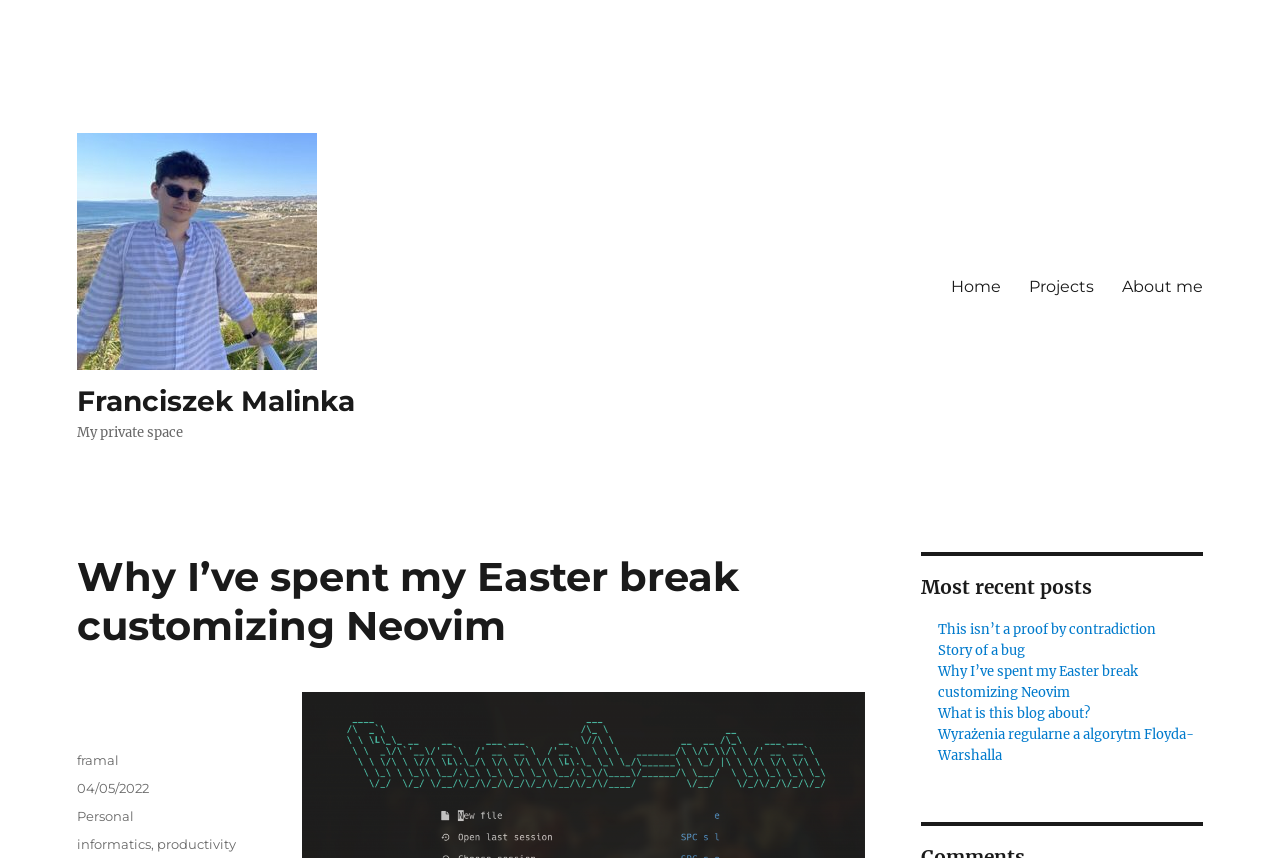What is the tag of the current post?
Answer the question with just one word or phrase using the image.

informatics, productivity